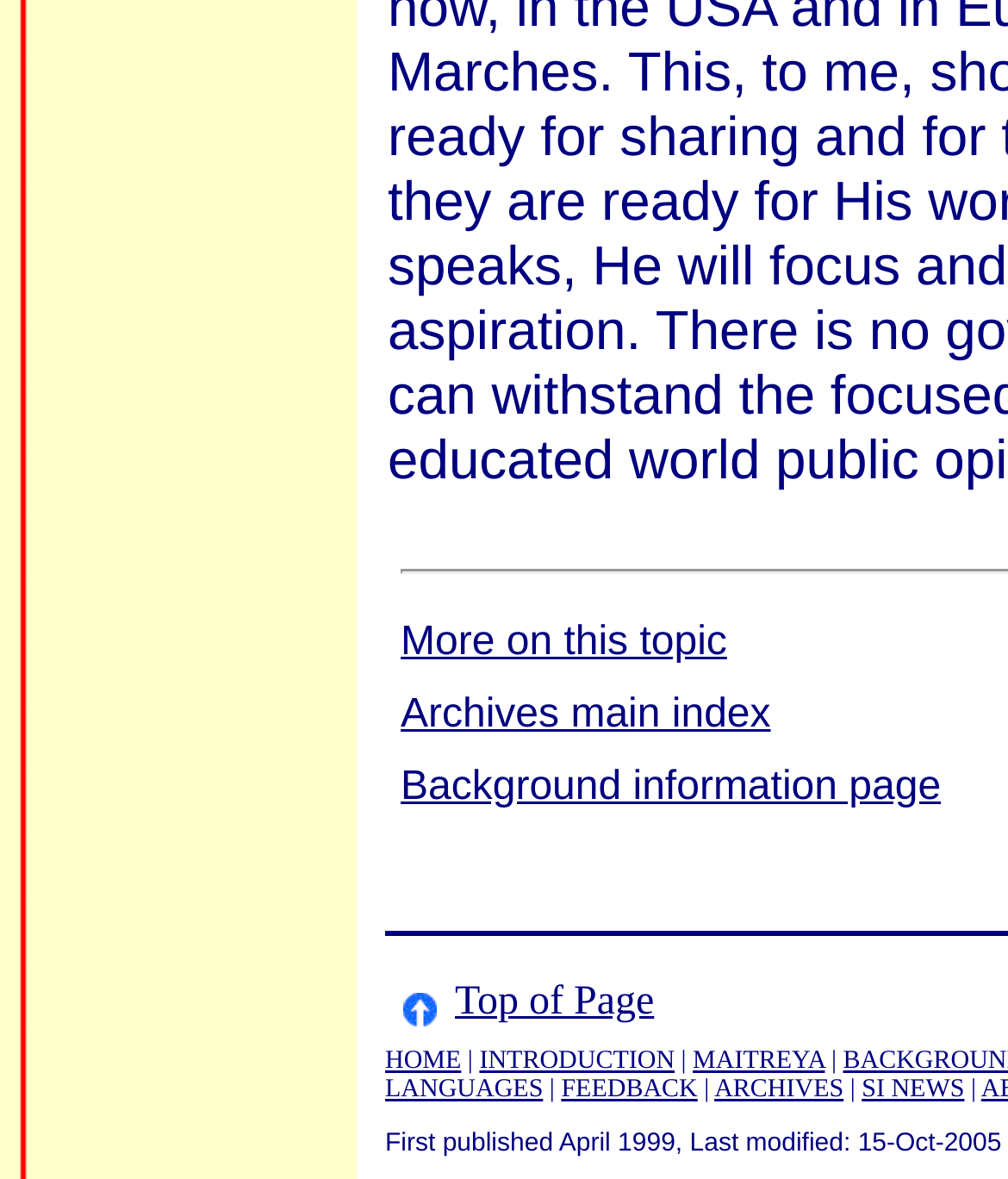Please provide a short answer using a single word or phrase for the question:
How many columns are in the table?

1